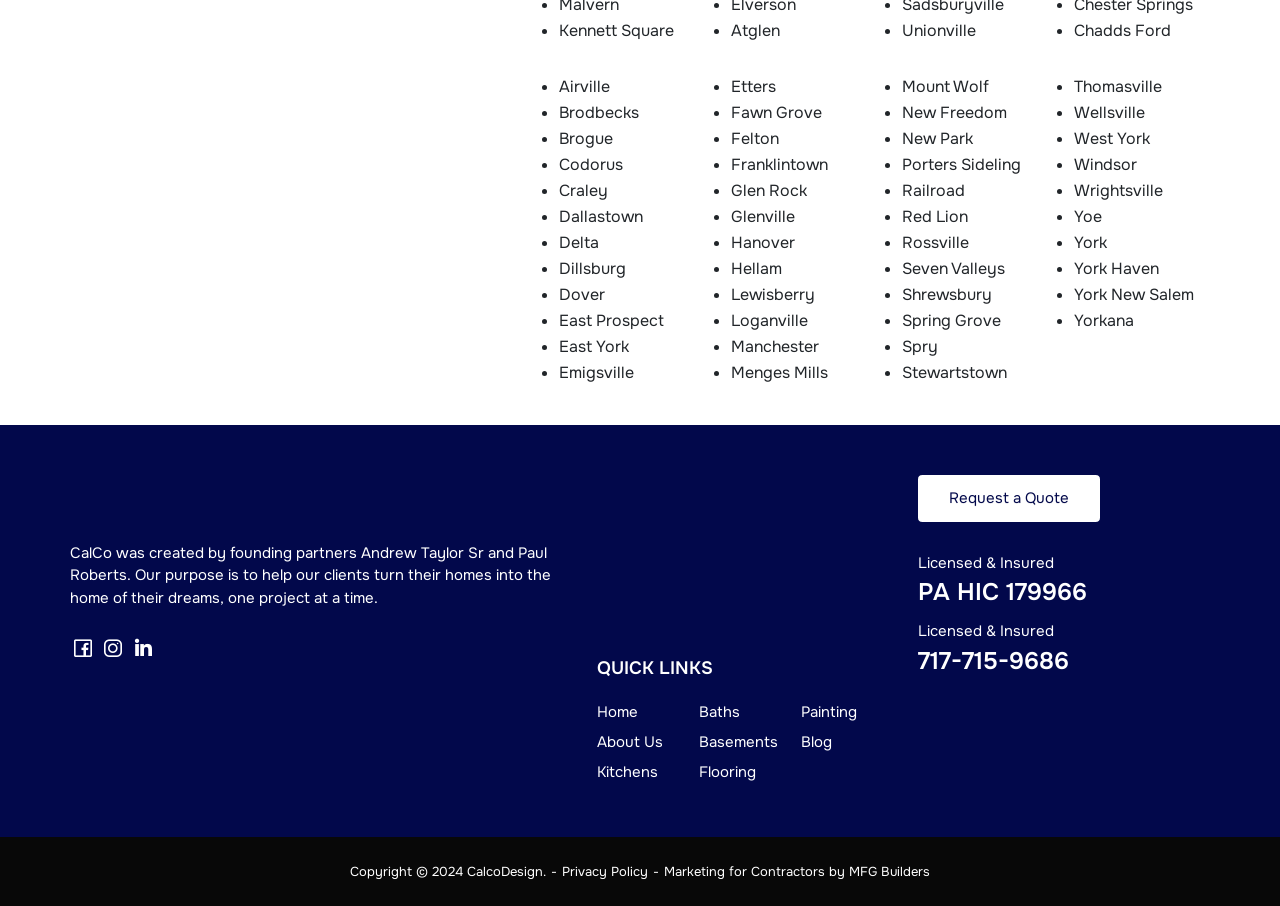Bounding box coordinates are to be given in the format (top-left x, top-left y, bottom-right x, bottom-right y). All values must be floating point numbers between 0 and 1. Provide the bounding box coordinate for the UI element described as: Privacy Policy

[0.439, 0.952, 0.506, 0.971]